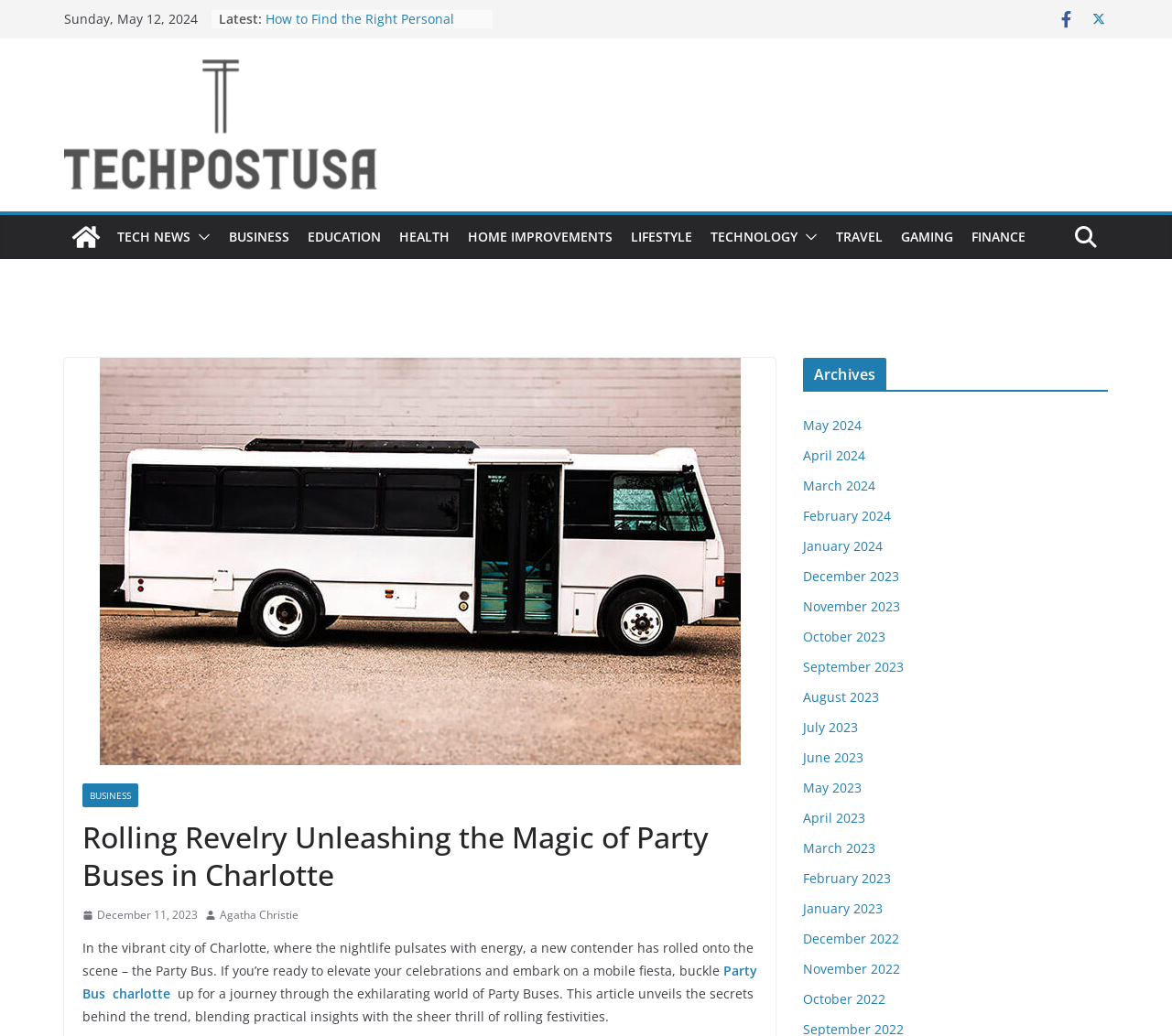Find the bounding box coordinates of the clickable area that will achieve the following instruction: "Click on the 'TECH NEWS' link".

[0.1, 0.216, 0.162, 0.241]